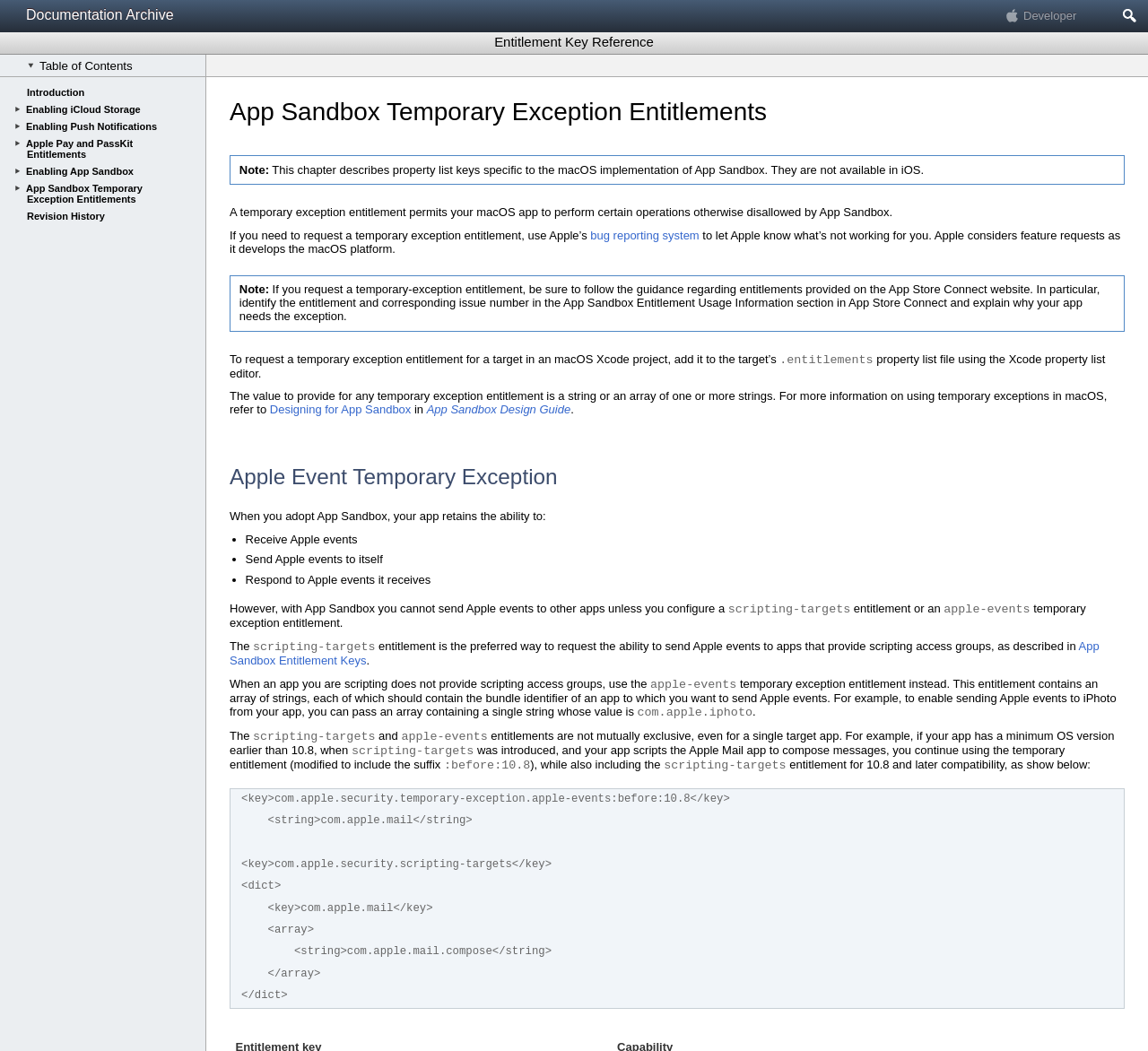Indicate the bounding box coordinates of the element that needs to be clicked to satisfy the following instruction: "View 'Revision History'". The coordinates should be four float numbers between 0 and 1, i.e., [left, top, right, bottom].

[0.023, 0.201, 0.091, 0.211]